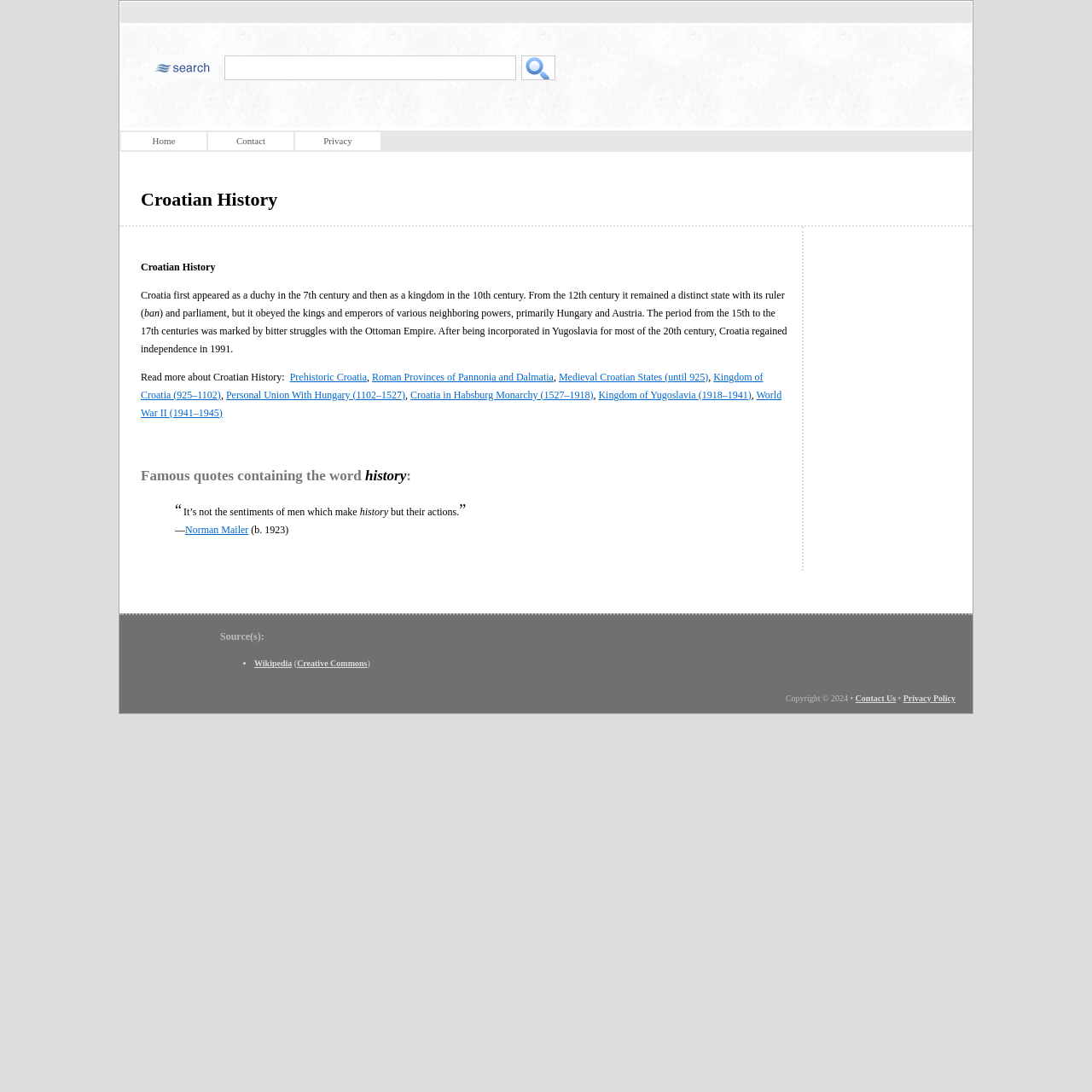Utilize the information from the image to answer the question in detail:
Who said 'It’s not the sentiments of men which make but their actions.'?

The quote 'It’s not the sentiments of men which make but their actions.' is attributed to Norman Mailer, as indicated by the text '— Norman Mailer (b. 1923)'.